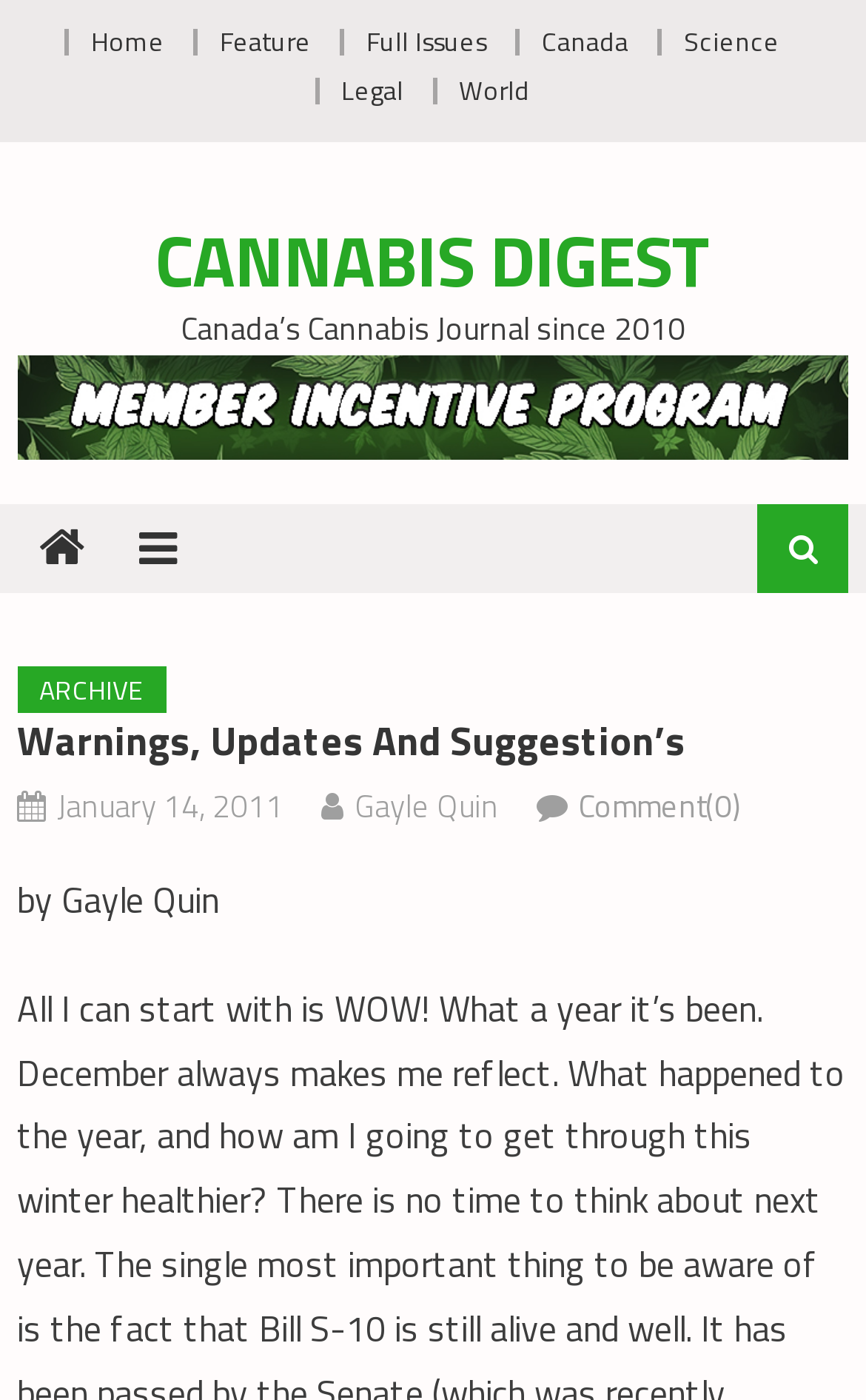Could you provide the bounding box coordinates for the portion of the screen to click to complete this instruction: "visit archive"?

[0.02, 0.475, 0.192, 0.51]